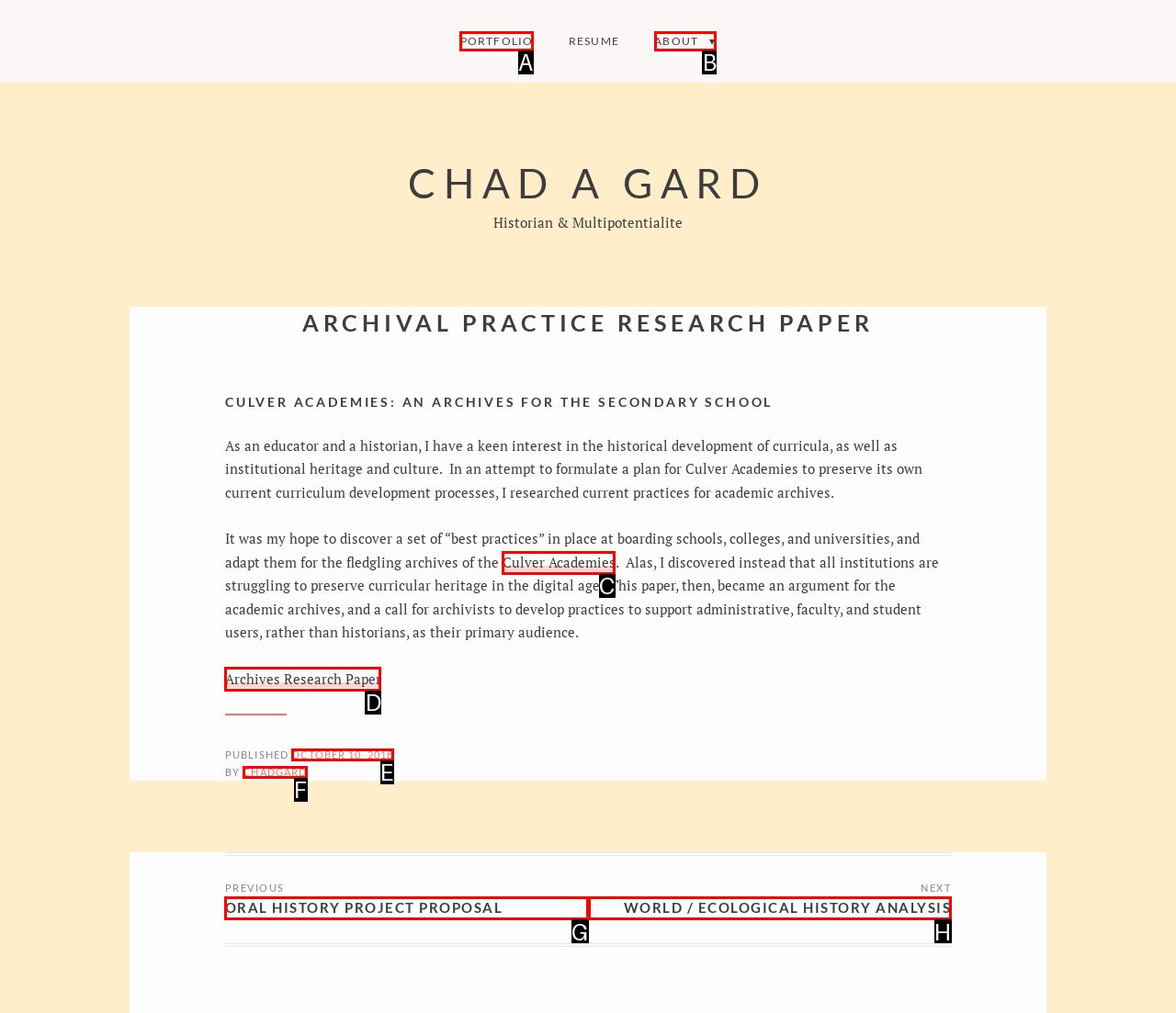Decide which UI element to click to accomplish the task: Visit the Culver Academies website
Respond with the corresponding option letter.

C